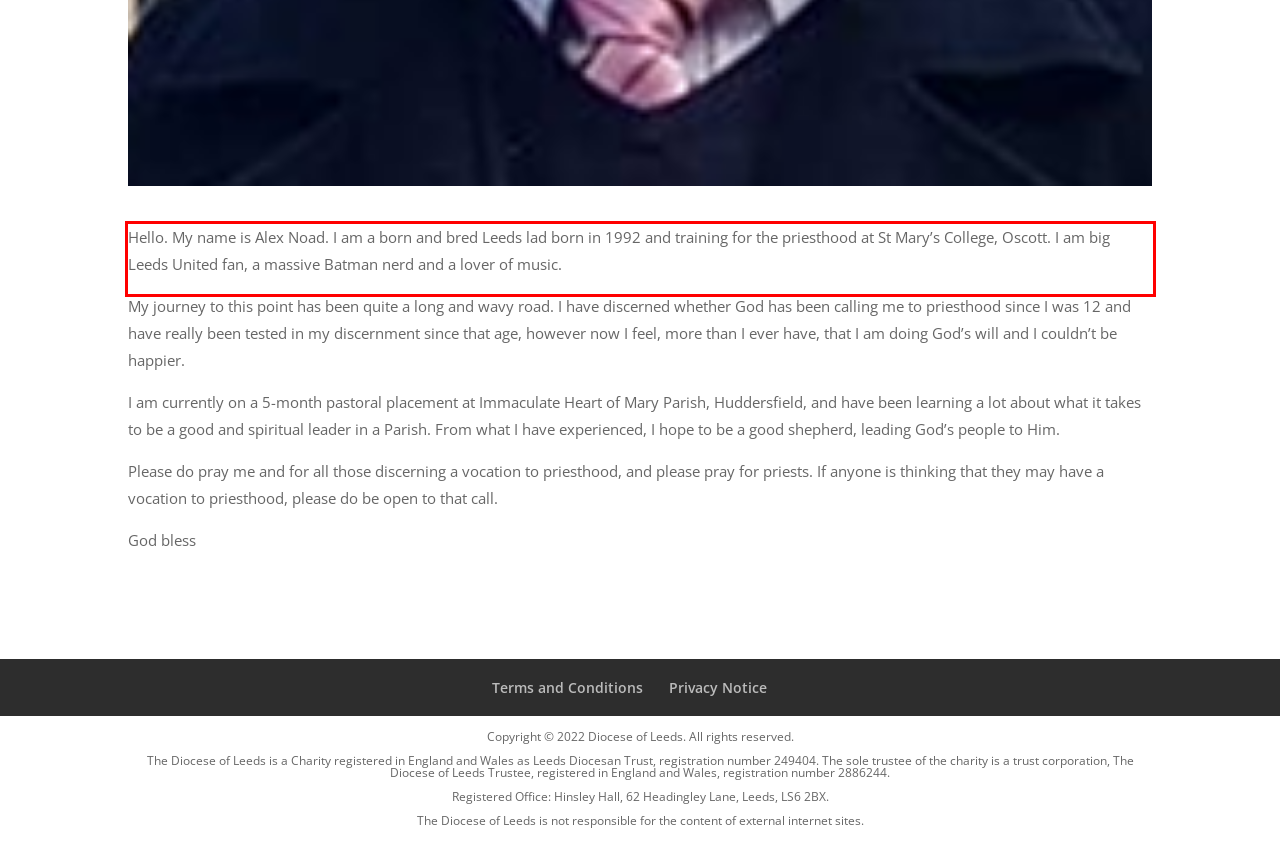You are provided with a screenshot of a webpage that includes a UI element enclosed in a red rectangle. Extract the text content inside this red rectangle.

Hello. My name is Alex Noad. I am a born and bred Leeds lad born in 1992 and training for the priesthood at St Mary’s College, Oscott. I am big Leeds United fan, a massive Batman nerd and a lover of music.